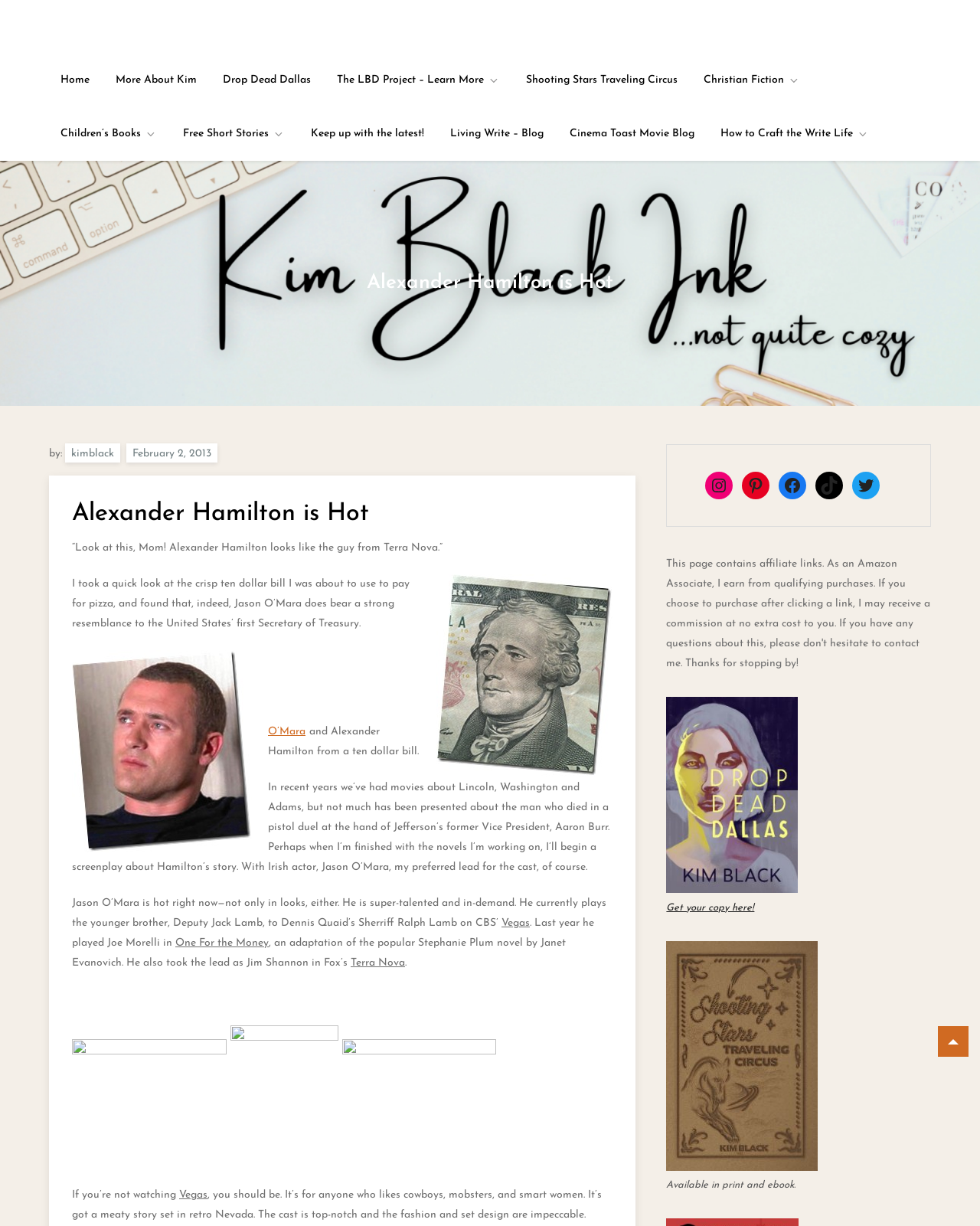What is the primary heading on this webpage?

Alexander Hamilton is Hot